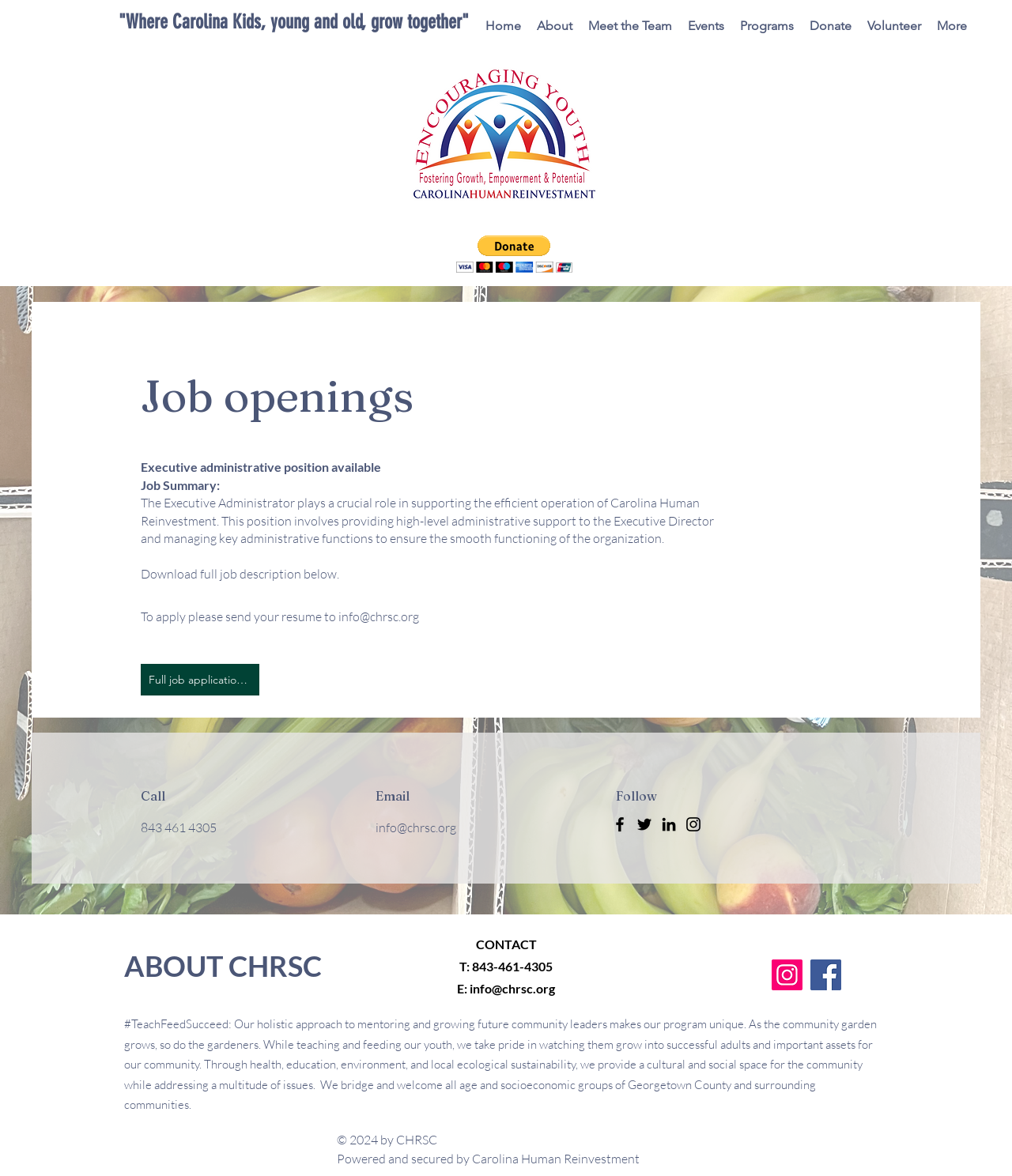What is the email address to apply for a job?
Please answer the question as detailed as possible.

I found the email address by looking at the job application instructions, which say 'To apply please send your resume to info@chrsc.org'.